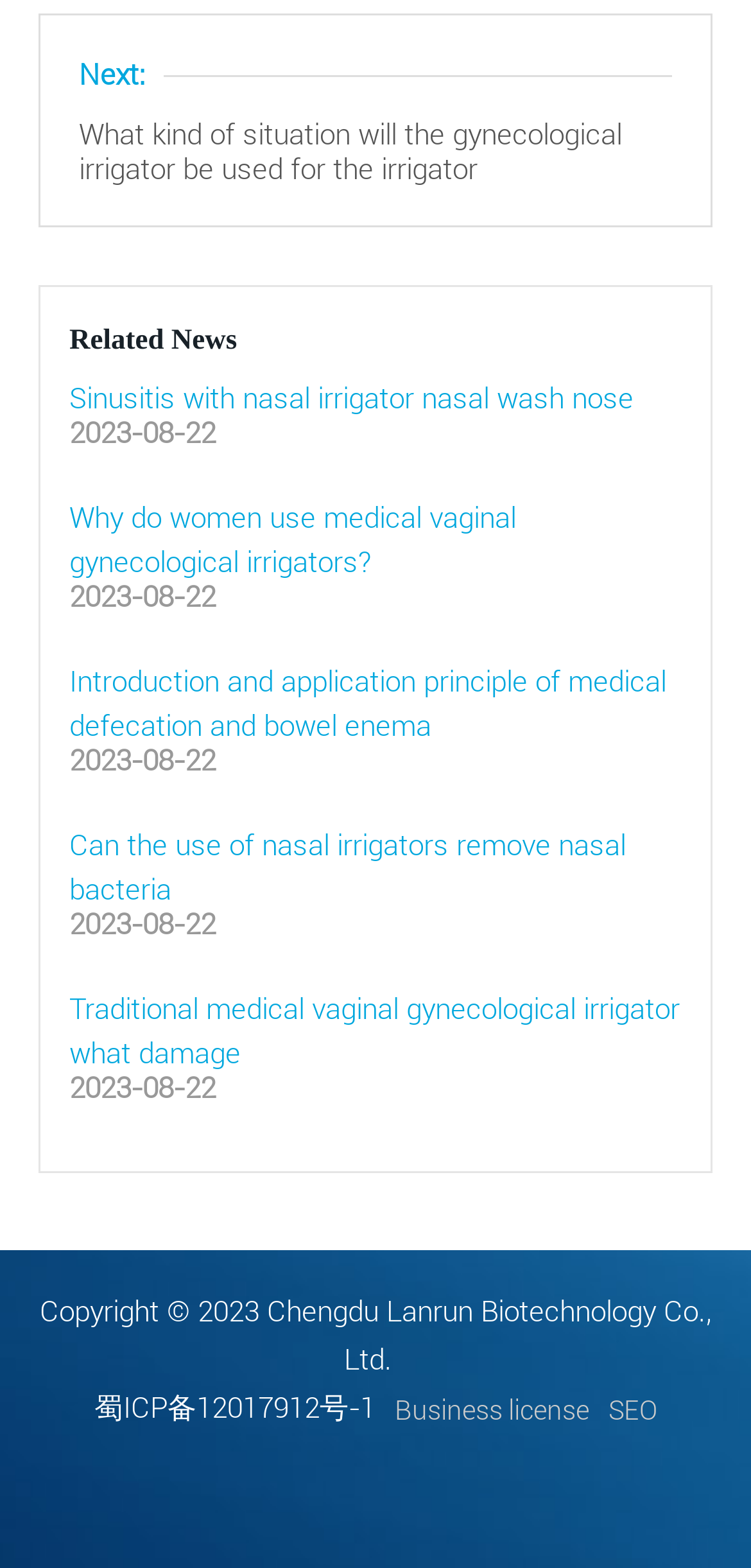Answer the following query concisely with a single word or phrase:
How many links are there on the webpage?

7